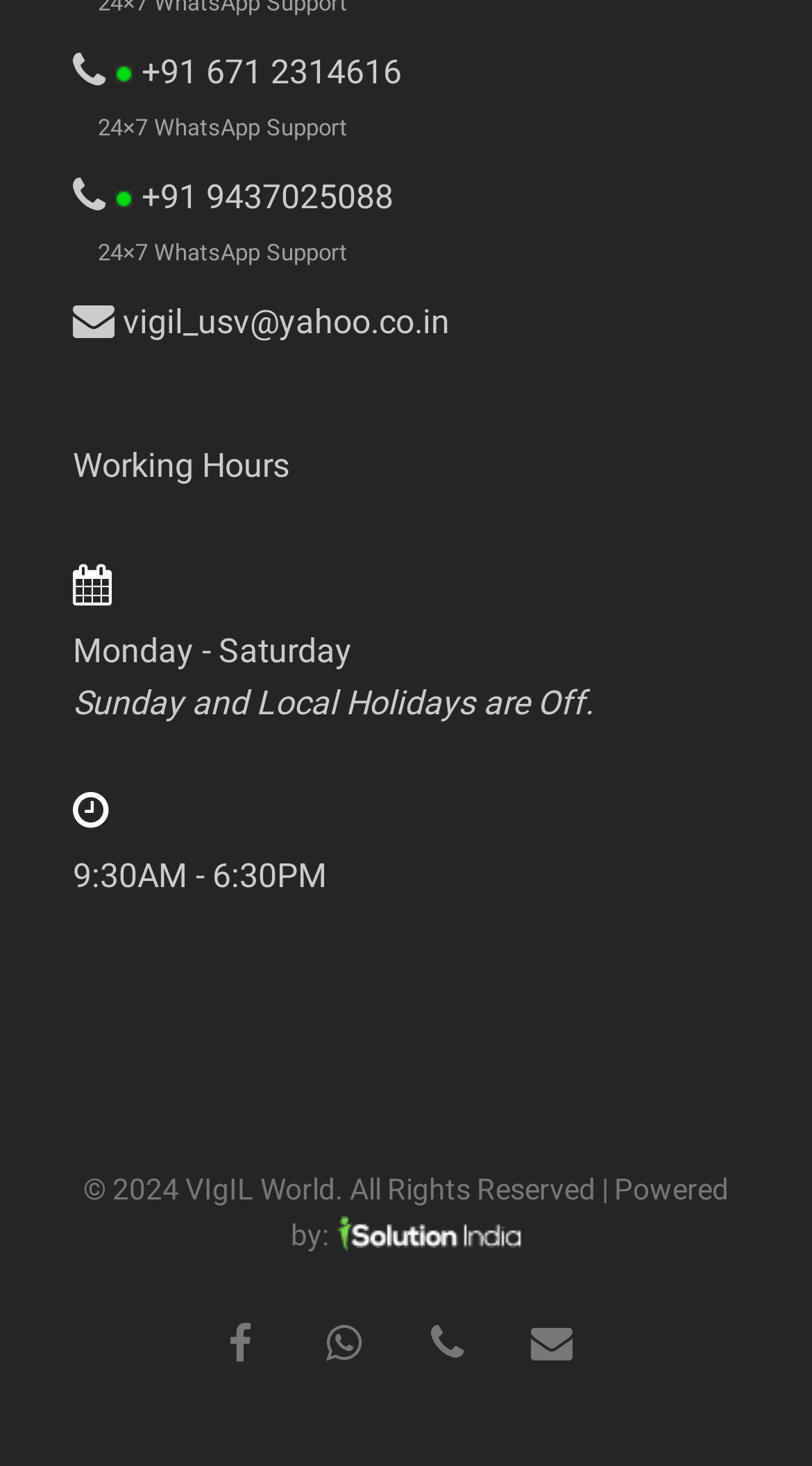Please identify the bounding box coordinates of the clickable area that will allow you to execute the instruction: "Call the phone number".

[0.513, 0.893, 0.59, 0.936]